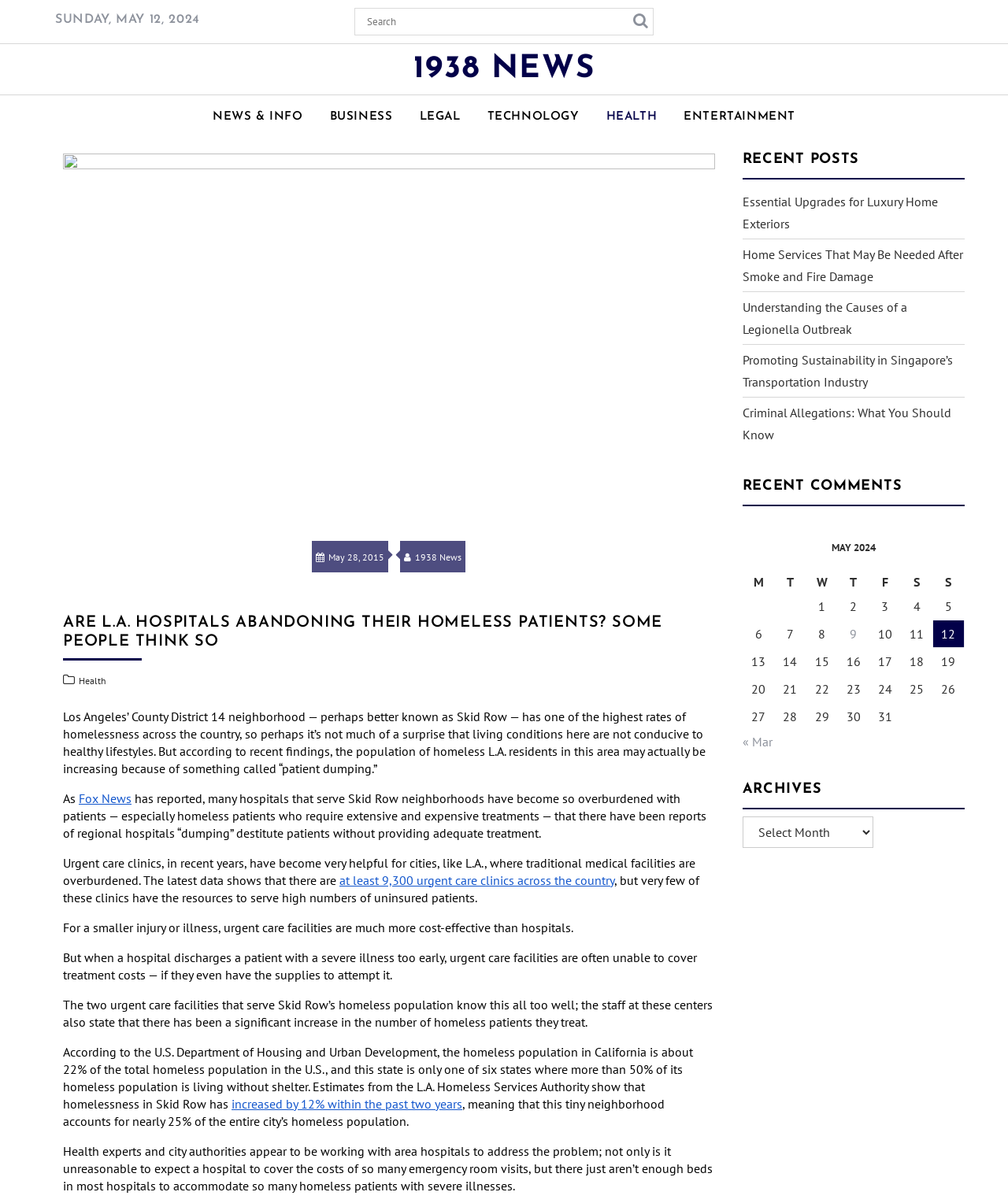What is the topic of the article mentioned in the webpage?
Based on the screenshot, provide a one-word or short-phrase response.

Homeless patients in Skid Row